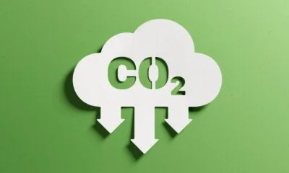Give a meticulous account of what the image depicts.

This image features a stylized design representing carbon dioxide (CO₂) emissions, depicted within a cloud shape that is oriented against a vibrant green background. The design includes downward-pointing arrows that symbolize the reduction or management of CO₂ levels, emphasizing the theme of sustainability and environmental awareness. This visual metaphor aligns with contemporary discussions about eco-friendly practices, carbon footprint reduction, and the importance of taking actionable steps toward a greener future. The overall aesthetic conveys a sense of urgency and hope associated with addressing climate change and promoting eco-friendly initiatives.